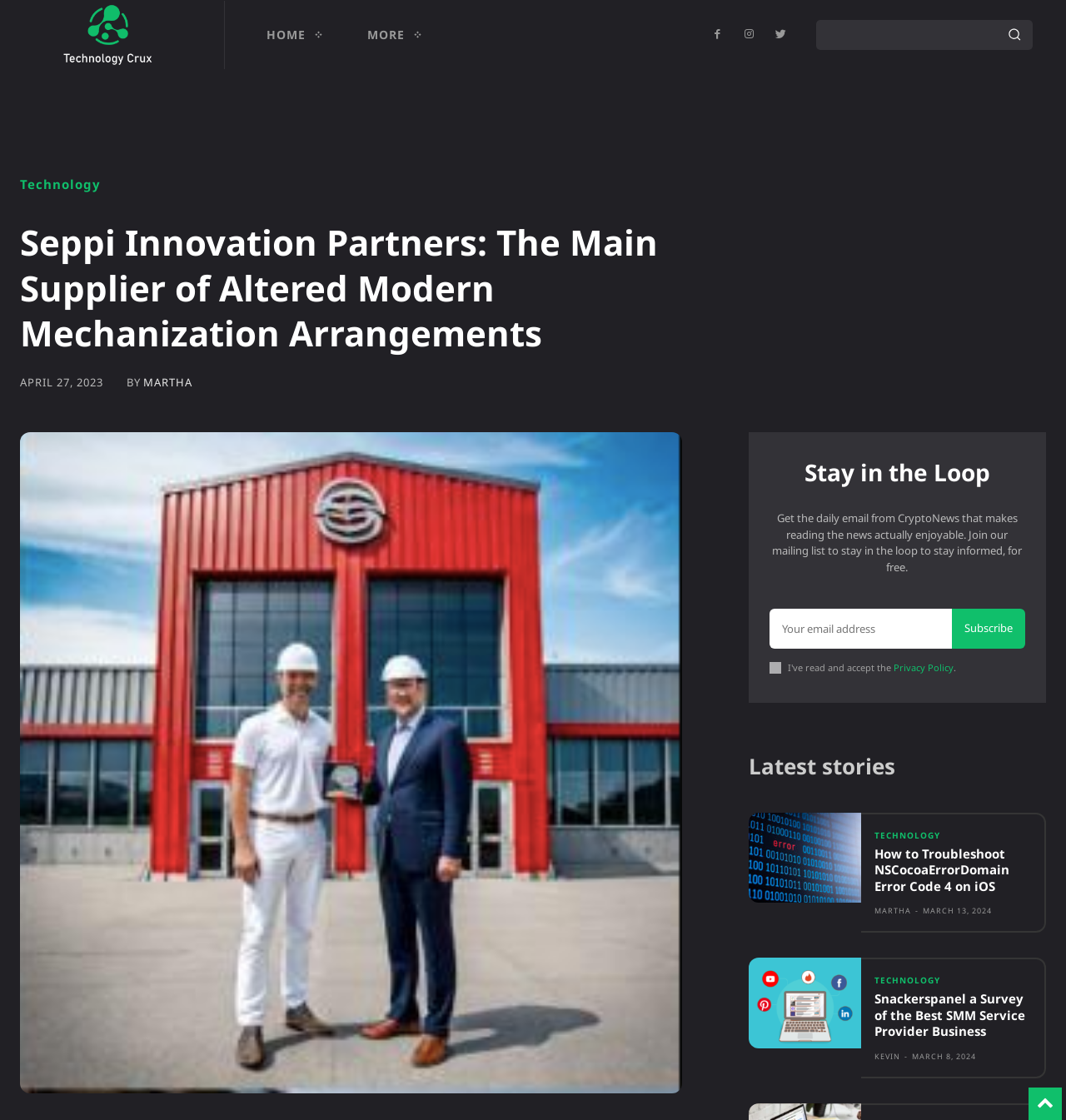Locate the bounding box coordinates of the area that needs to be clicked to fulfill the following instruction: "Search for something". The coordinates should be in the format of four float numbers between 0 and 1, namely [left, top, right, bottom].

[0.766, 0.018, 0.969, 0.045]